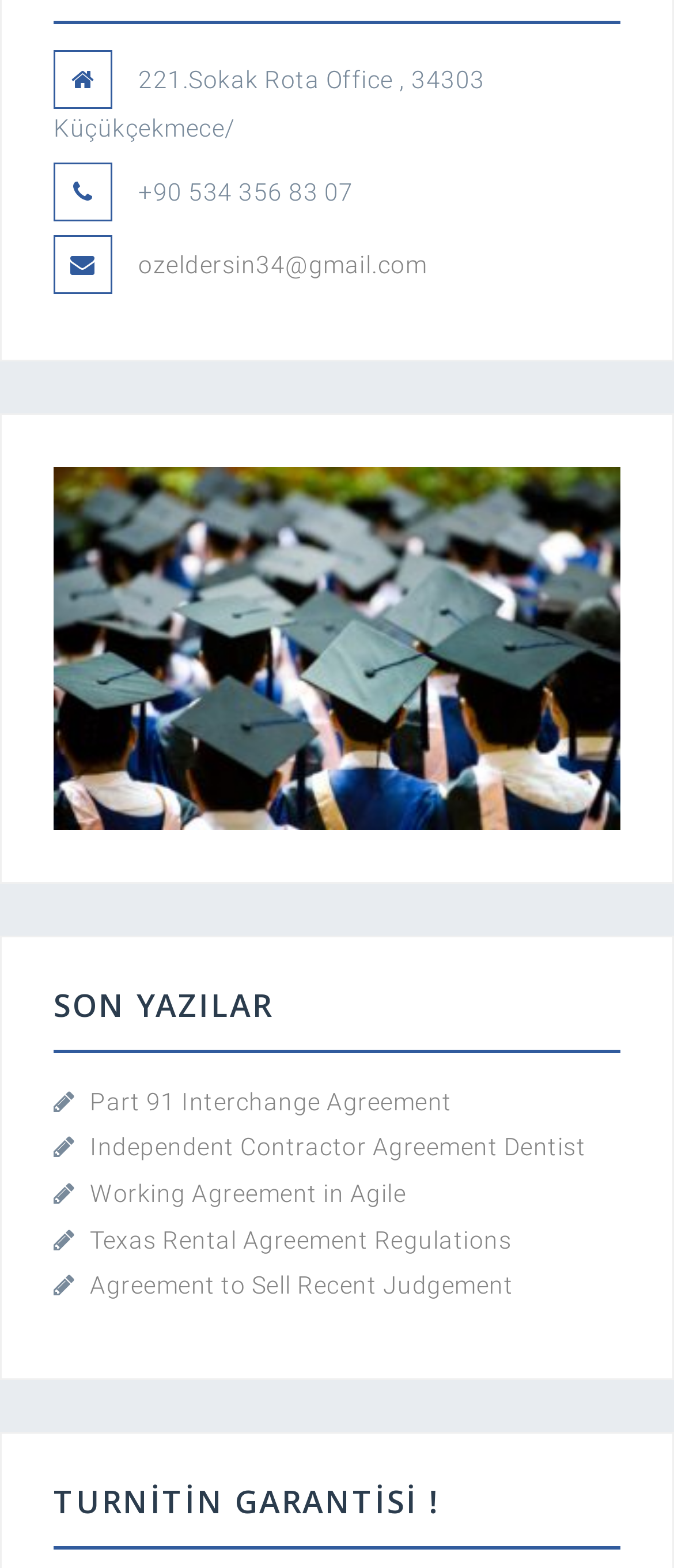Provide a one-word or one-phrase answer to the question:
How many links are there under 'SON YAZILAR'?

5